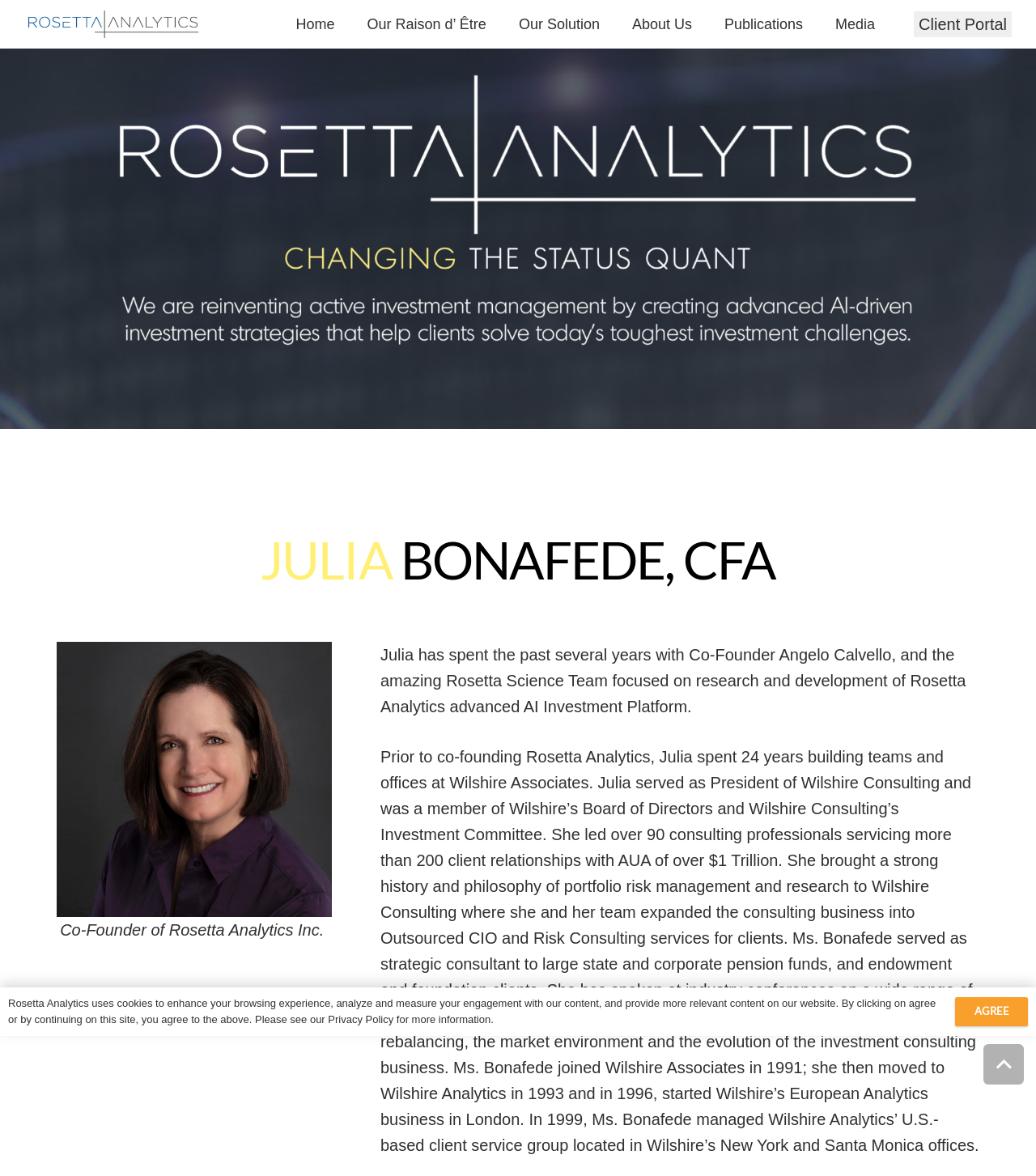What is Julia Bonafede's profession?
Examine the webpage screenshot and provide an in-depth answer to the question.

Based on the webpage, Julia Bonafede is a Co-Founder of Rosetta Analytics Inc. and has a profession of CFA, which is mentioned in the heading 'JULIA BONAFEDE, CFA'.